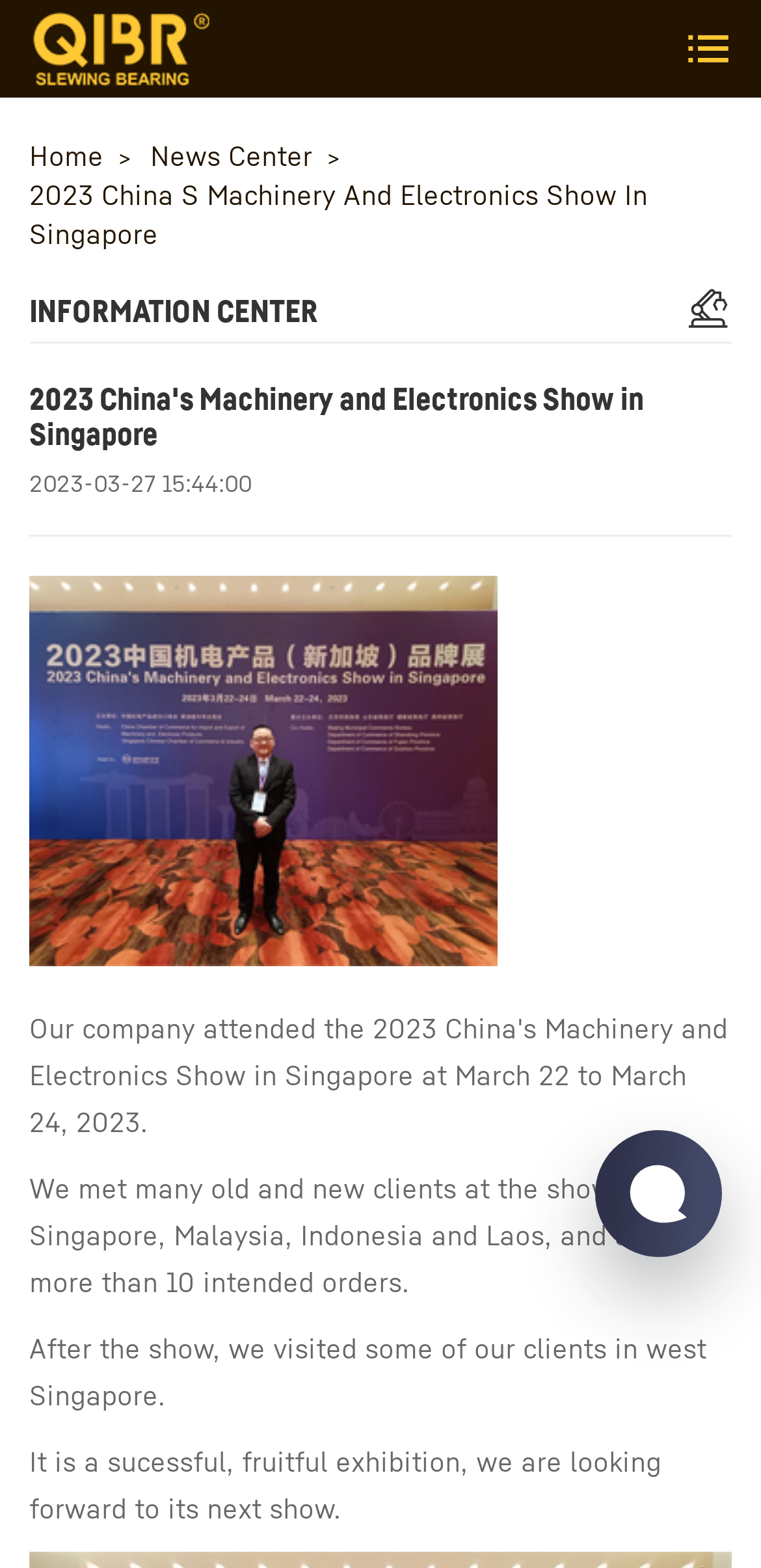From the details in the image, provide a thorough response to the question: Where did the author visit after the show?

I inferred this answer by reading the StaticText 'After the show, we visited some of our clients in west Singapore.' which explicitly states the location visited after the show.